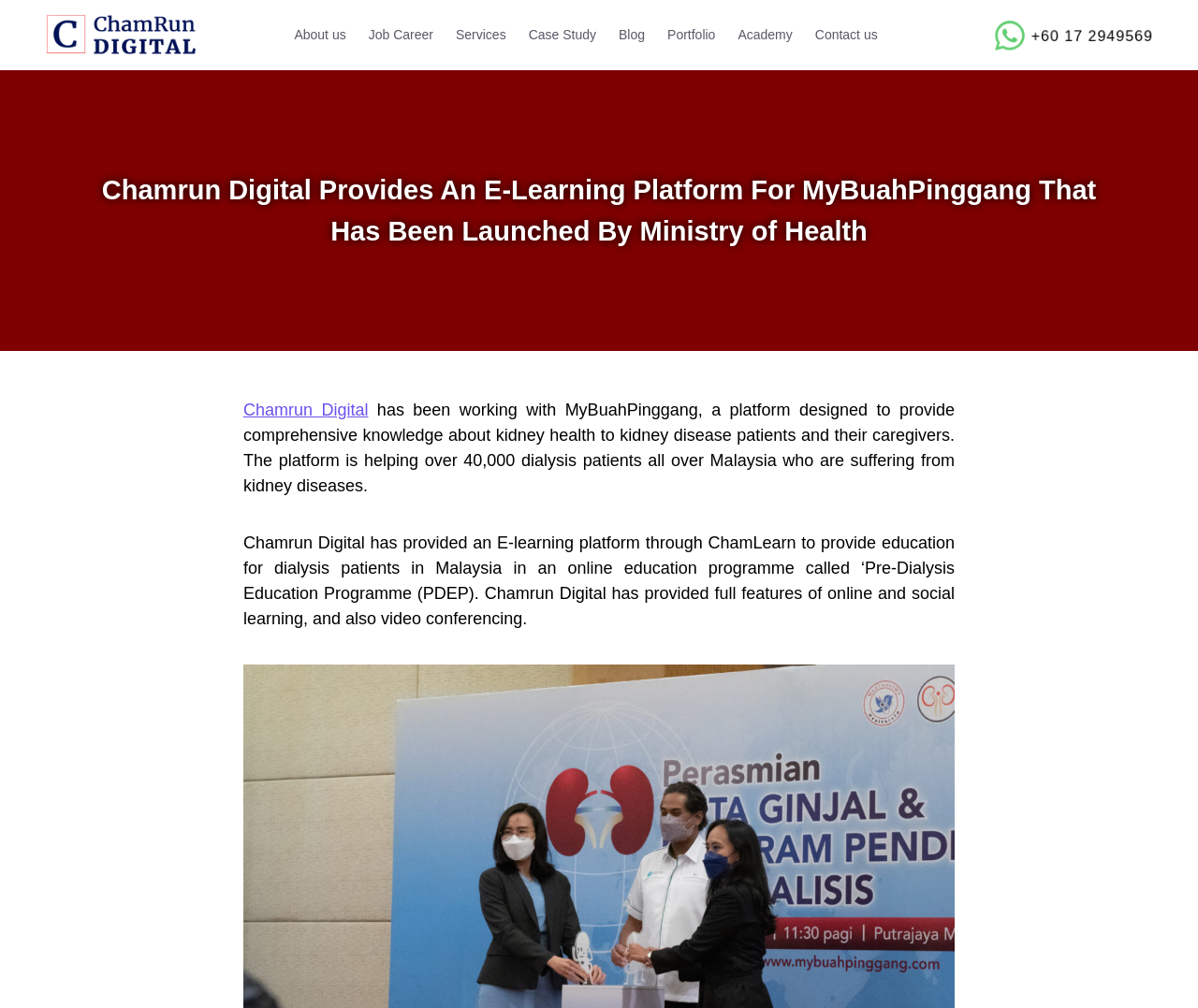Pinpoint the bounding box coordinates of the element that must be clicked to accomplish the following instruction: "call the phone number". The coordinates should be in the format of four float numbers between 0 and 1, i.e., [left, top, right, bottom].

[0.806, 0.018, 0.962, 0.052]